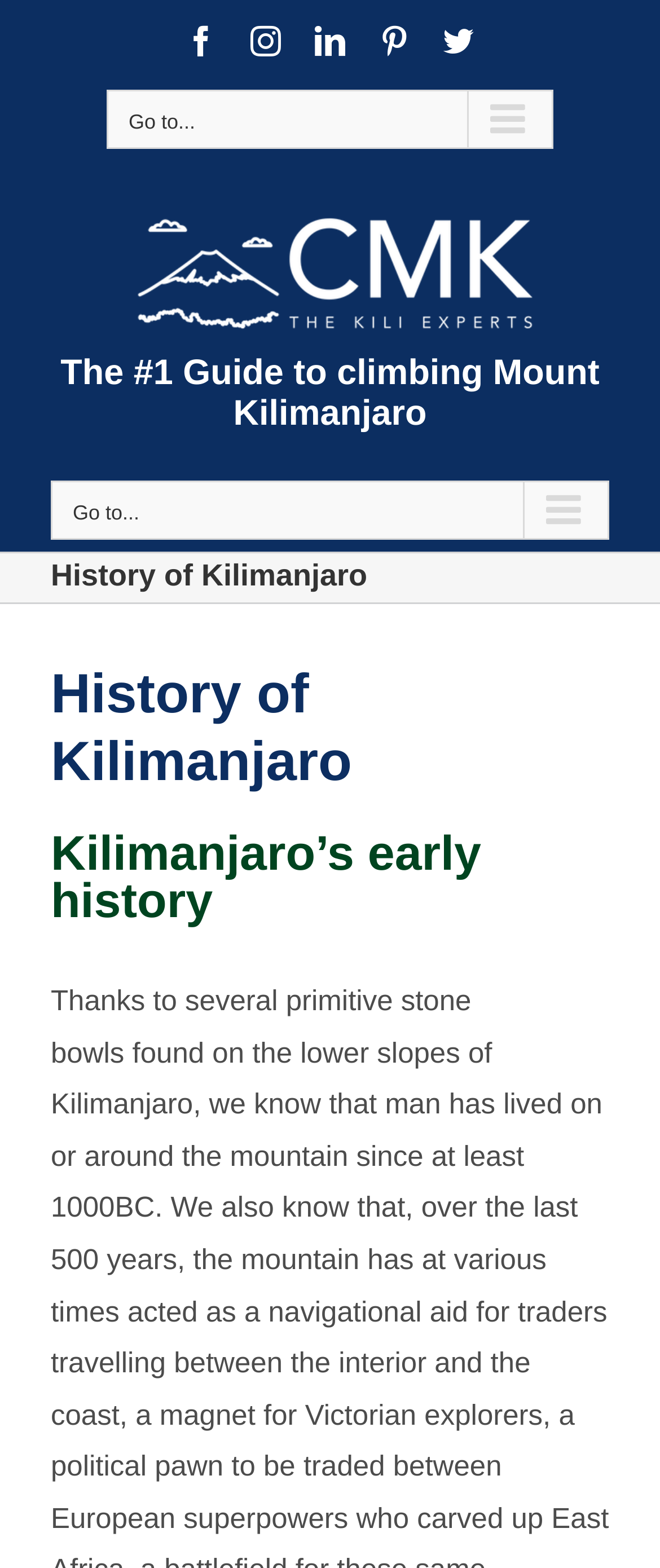Describe every aspect of the webpage in a detailed manner.

The webpage is about the history of Kilimanjaro, Africa's highest mountain. At the top left corner, there are five social media links, including Facebook, Instagram, LinkedIn, Pinterest, and Twitter, aligned horizontally. Next to these links, there is a secondary mobile menu button. 

Below the social media links, there is a logo of Climb Mount Kilimanjaro, which is an image with a link. Above the logo, there is a heading that reads "The #1 Guide to climbing Mount Kilimanjaro". 

On the top right corner, there is a main menu mobile button. Below this button, there is a page title bar that spans the entire width of the page. Within the page title bar, there are three headings: "History of Kilimanjaro", "History of Kilimanjaro" (again), and "Kilimanjaro’s early history", stacked vertically. 

At the bottom right corner, there is a "Go to Top" link, which is an arrow pointing upwards.